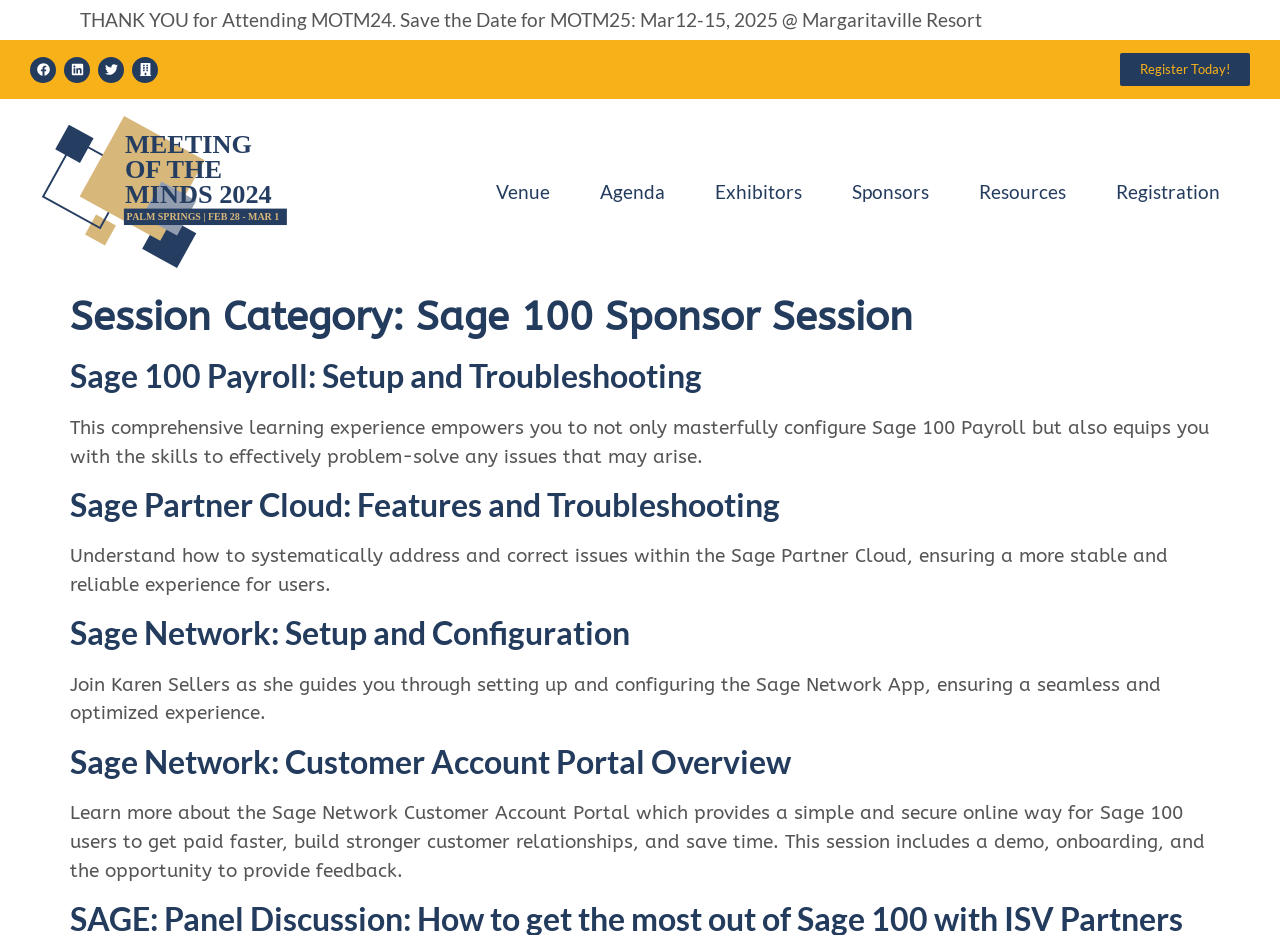Please identify the bounding box coordinates of the element's region that I should click in order to complete the following instruction: "Visit the Facebook page". The bounding box coordinates consist of four float numbers between 0 and 1, i.e., [left, top, right, bottom].

[0.023, 0.061, 0.044, 0.088]